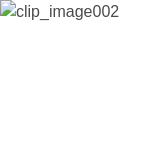Answer succinctly with a single word or phrase:
What is the purpose of the image in the blog post?

to visually enhance